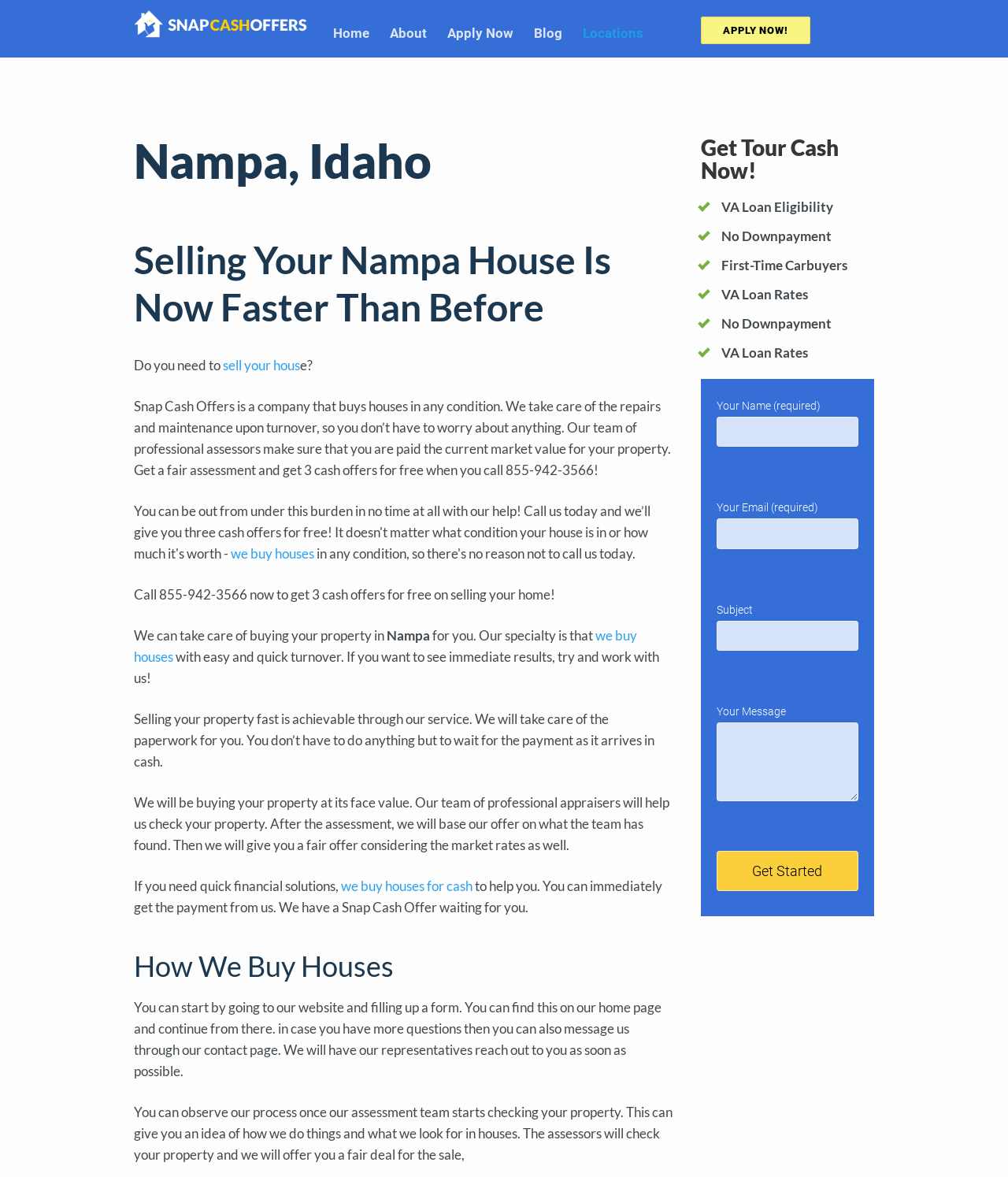Please identify the bounding box coordinates of the element on the webpage that should be clicked to follow this instruction: "Click 'we buy houses' to learn more about the service". The bounding box coordinates should be given as four float numbers between 0 and 1, formatted as [left, top, right, bottom].

[0.229, 0.463, 0.312, 0.477]